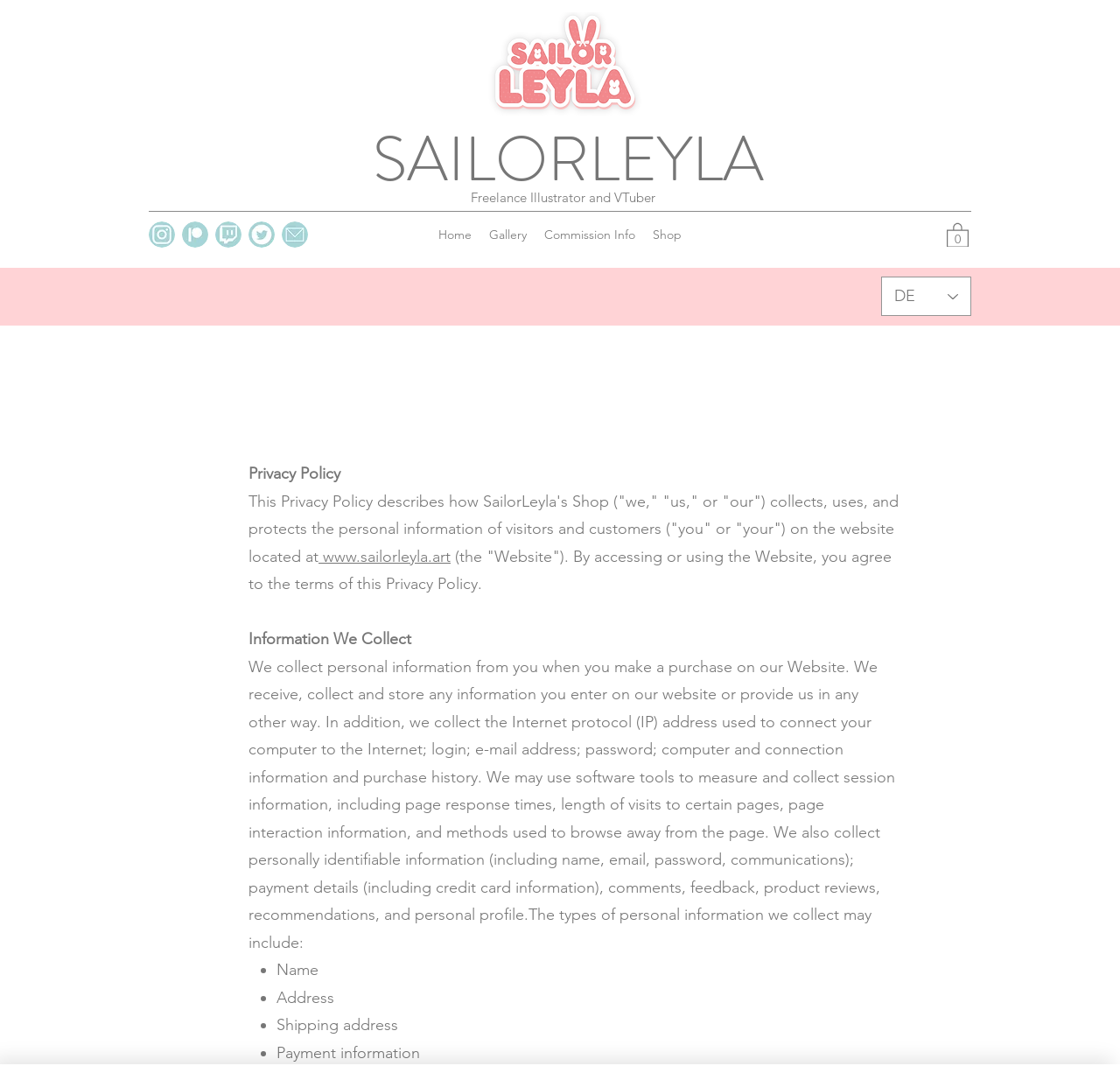For the element described, predict the bounding box coordinates as (top-left x, top-left y, bottom-right x, bottom-right y). All values should be between 0 and 1. Element description: 0

[0.845, 0.207, 0.865, 0.232]